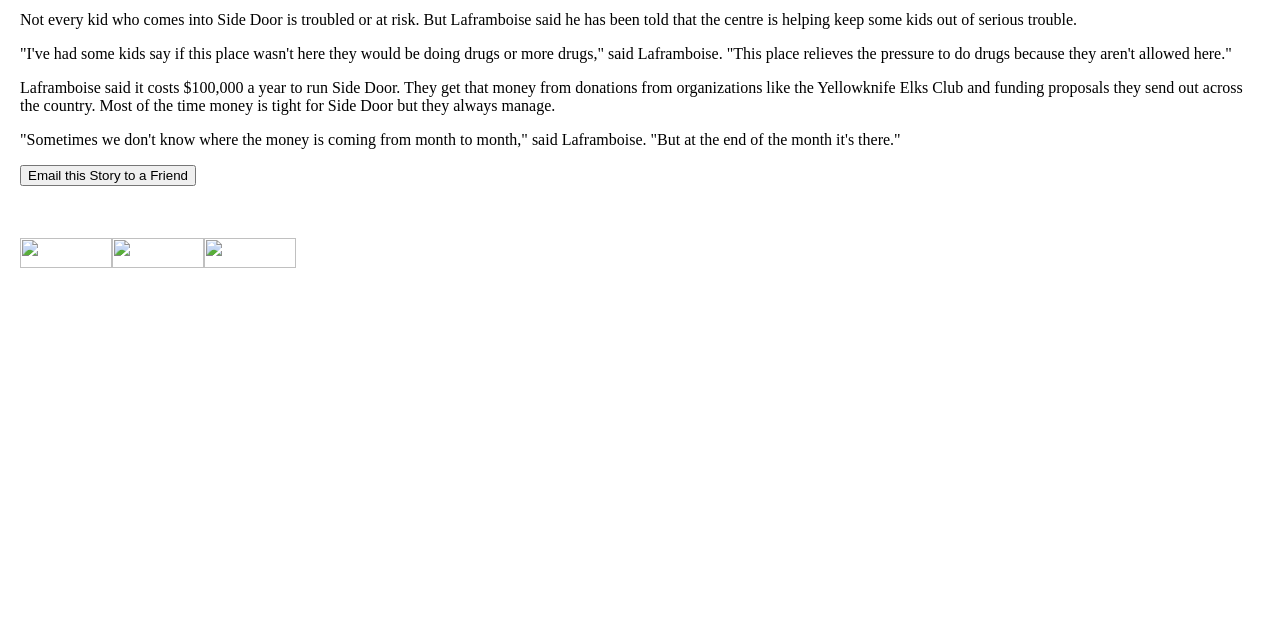Identify and provide the bounding box coordinates of the UI element described: "Stop/Eject". The coordinates should be formatted as [left, top, right, bottom], with each number being a float between 0 and 1.

None